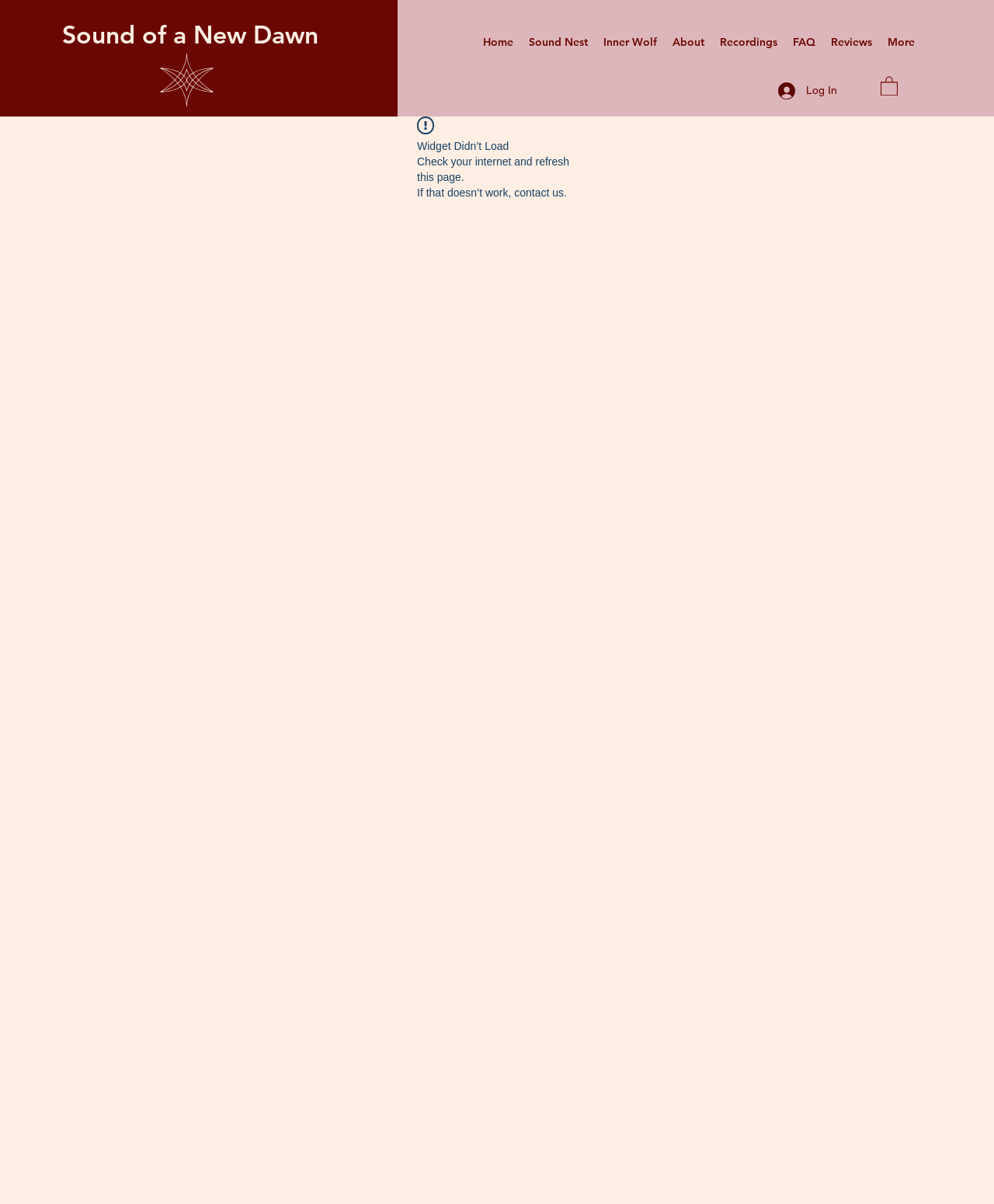Pinpoint the bounding box coordinates of the area that must be clicked to complete this instruction: "visit the Sound Nest page".

[0.524, 0.025, 0.599, 0.045]